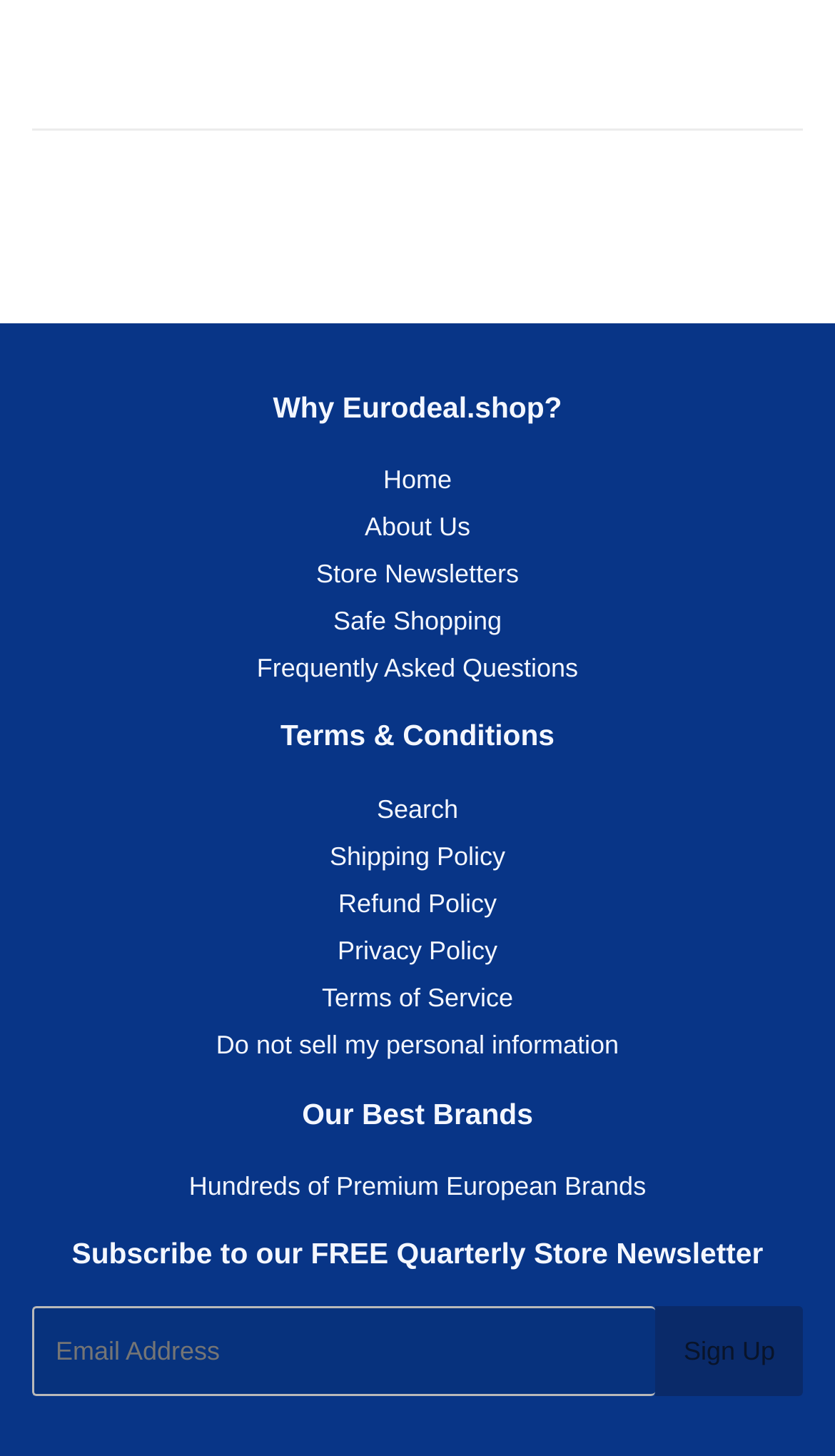Identify the bounding box coordinates of the area you need to click to perform the following instruction: "Search for something".

[0.451, 0.545, 0.549, 0.565]